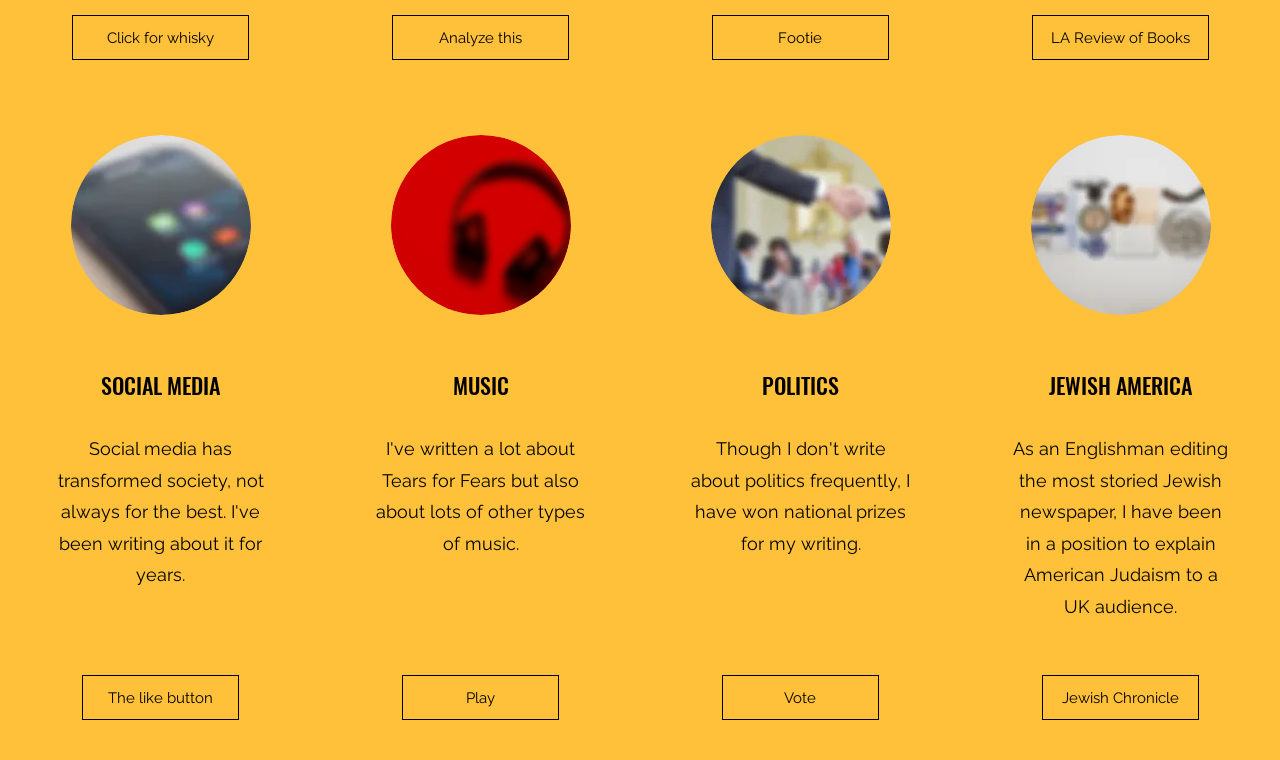Determine the bounding box coordinates of the element's region needed to click to follow the instruction: "Click on the link to analyze this". Provide these coordinates as four float numbers between 0 and 1, formatted as [left, top, right, bottom].

[0.306, 0.02, 0.444, 0.079]